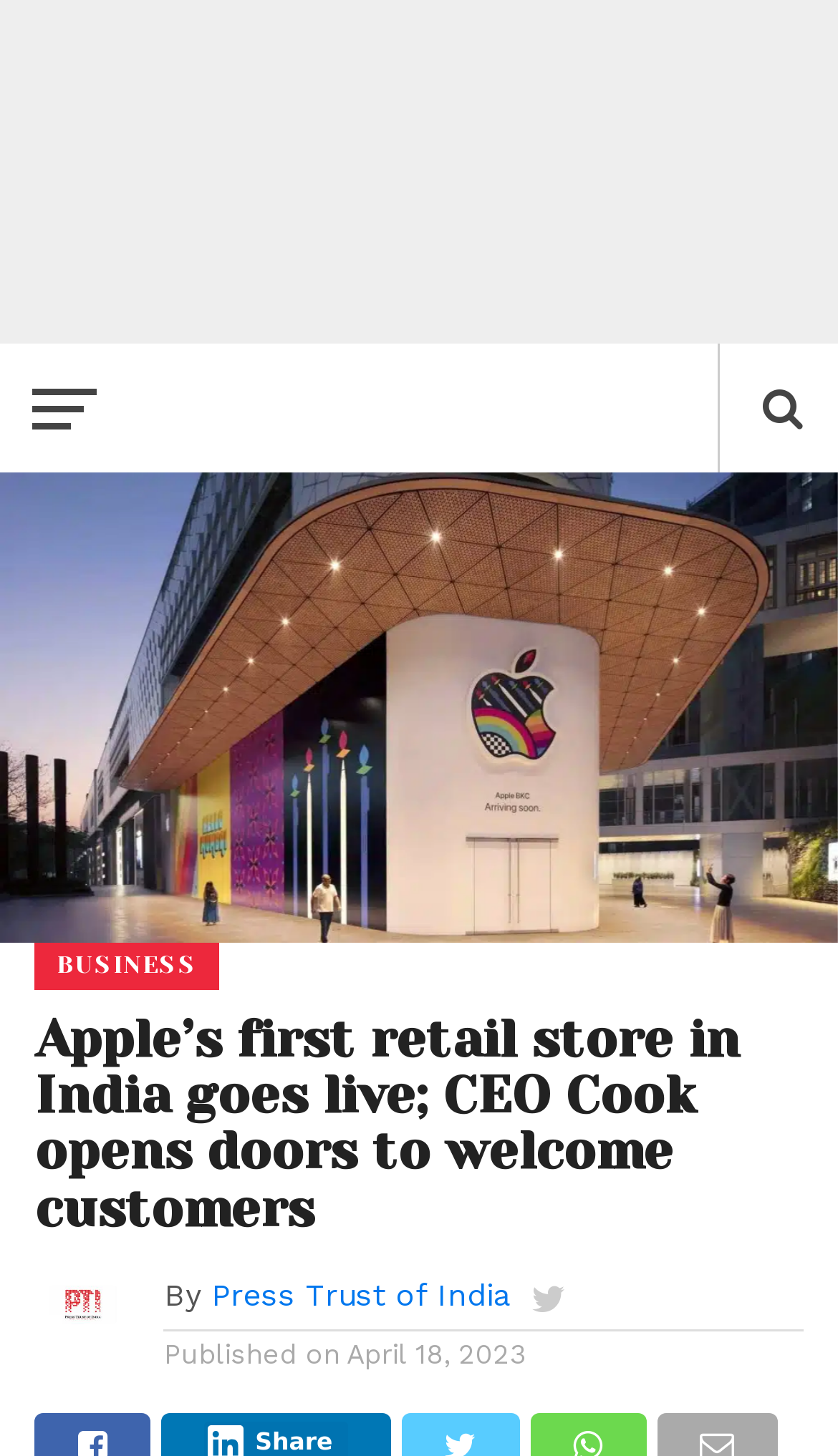Answer the following in one word or a short phrase: 
Who opened the doors to welcome customers?

CEO Cook